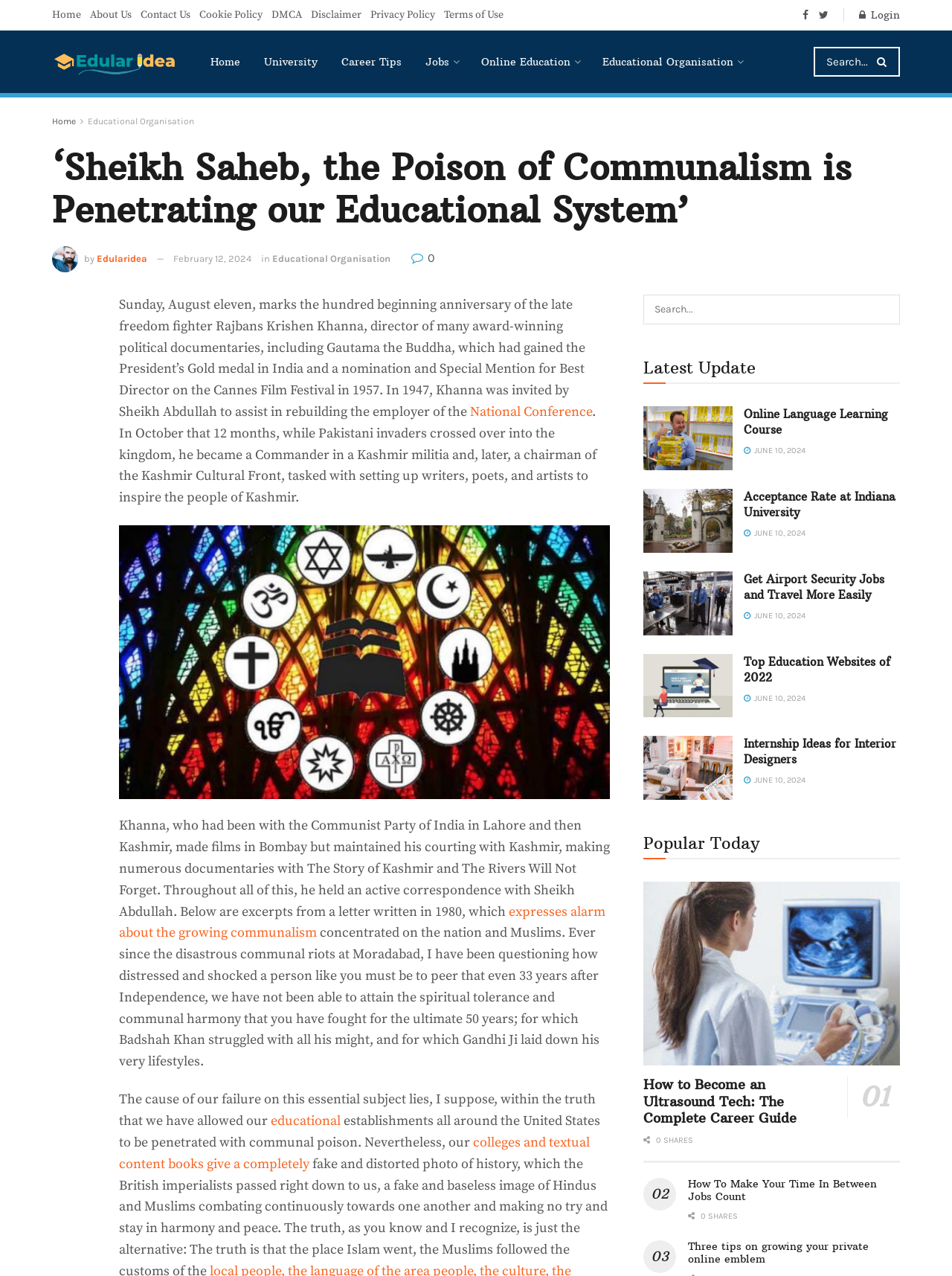Can you identify and provide the main heading of the webpage?

‘Sheikh Saheb, the Poison of Communalism is Penetrating our Educational System’